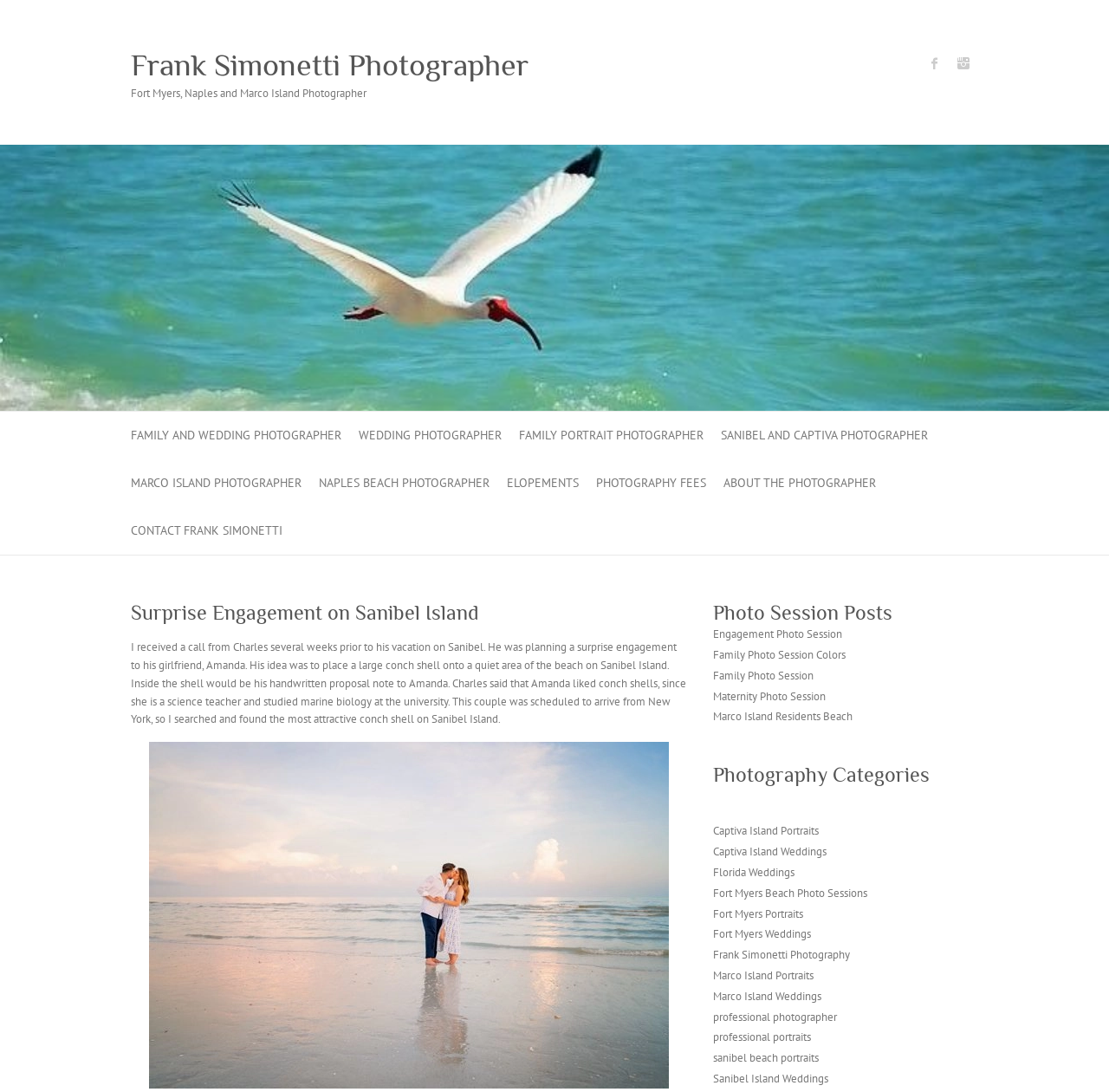Please identify the bounding box coordinates of the clickable area that will allow you to execute the instruction: "Explore photography categories".

[0.643, 0.697, 0.882, 0.722]